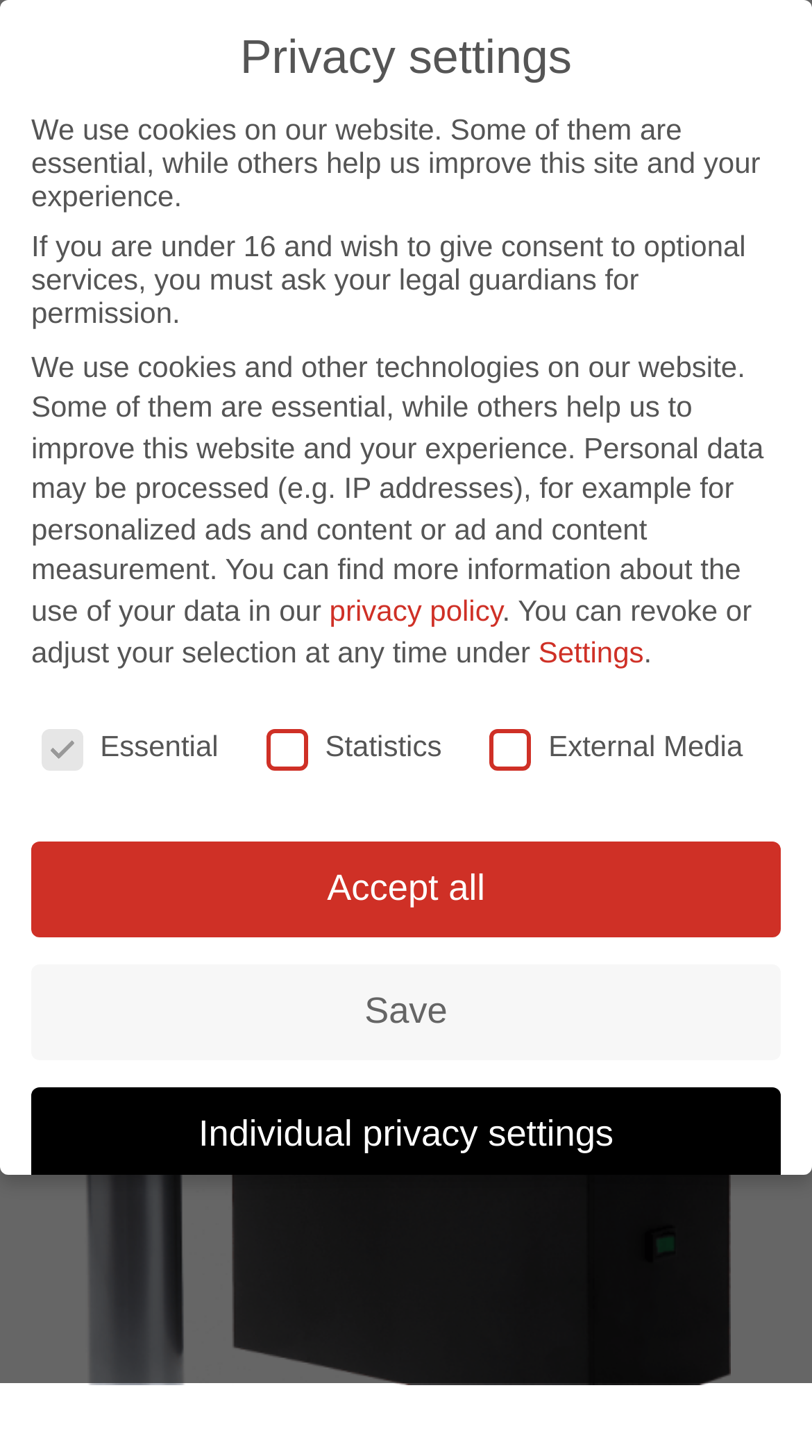Answer briefly with one word or phrase:
What is the function of the buttons at the bottom?

Manage privacy settings